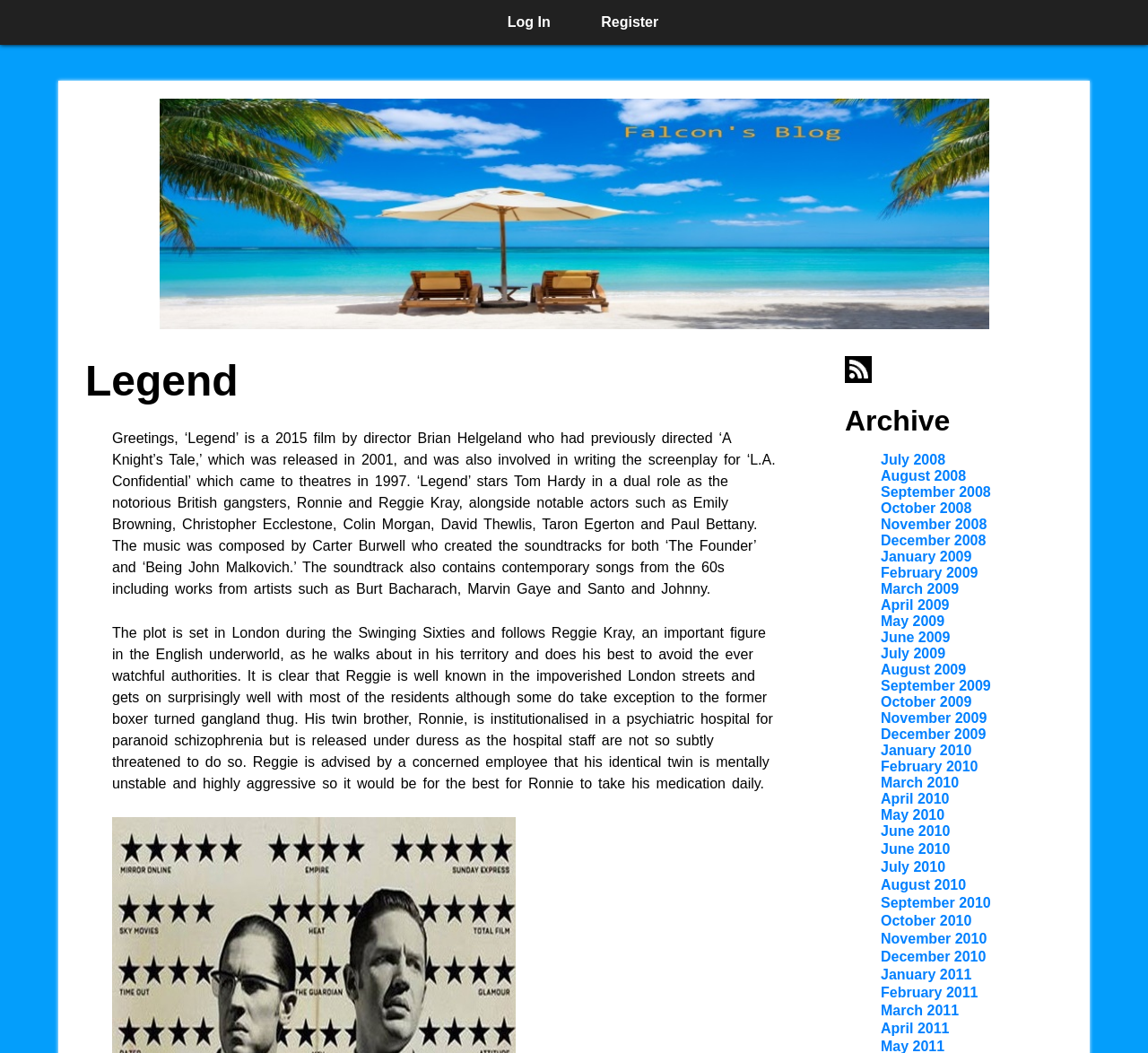Kindly determine the bounding box coordinates for the clickable area to achieve the given instruction: "Log in to the website".

[0.43, 0.0, 0.492, 0.043]